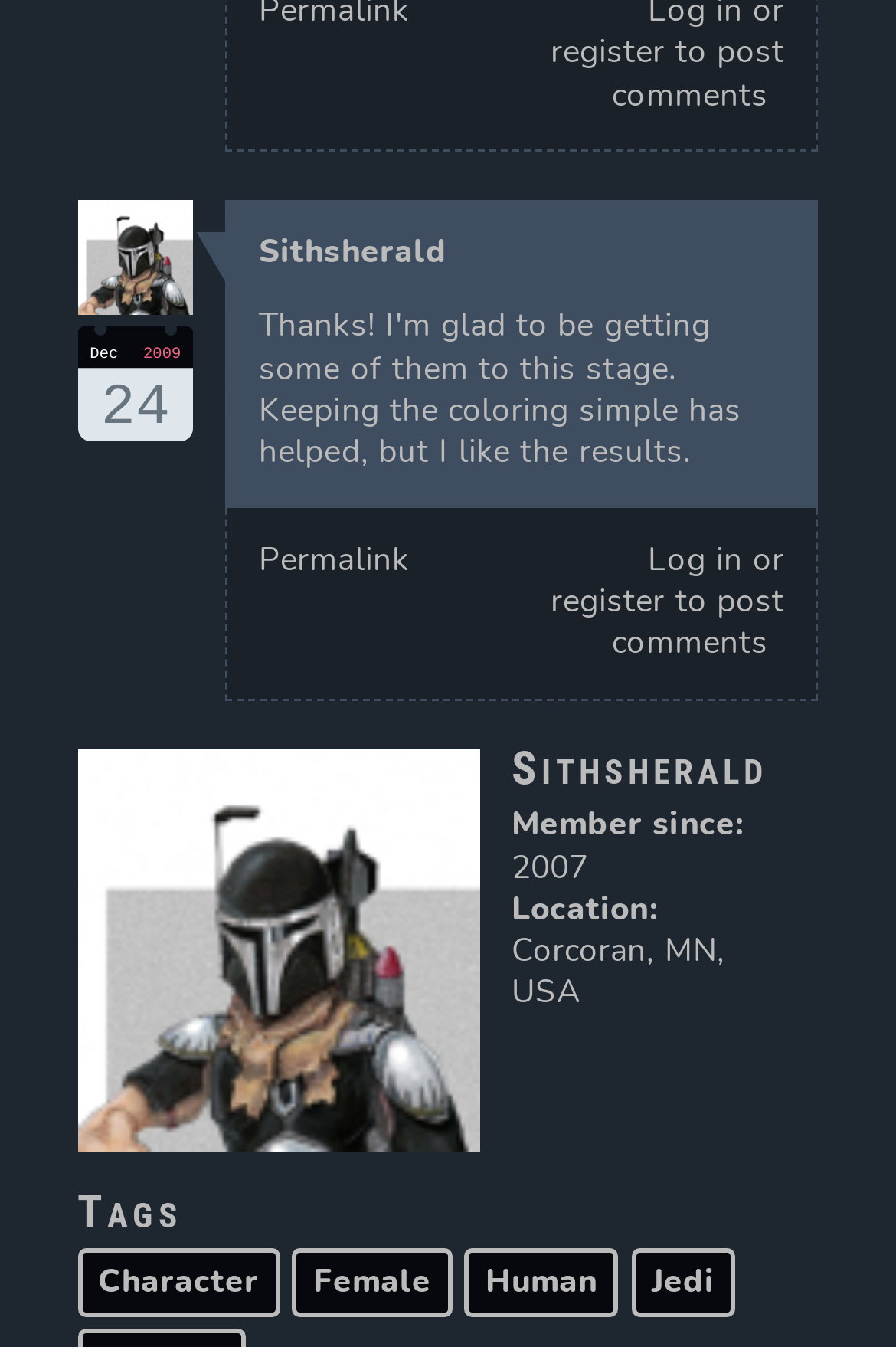What is the username of the user who posted the latest article?
Using the visual information, reply with a single word or short phrase.

Sithsherald